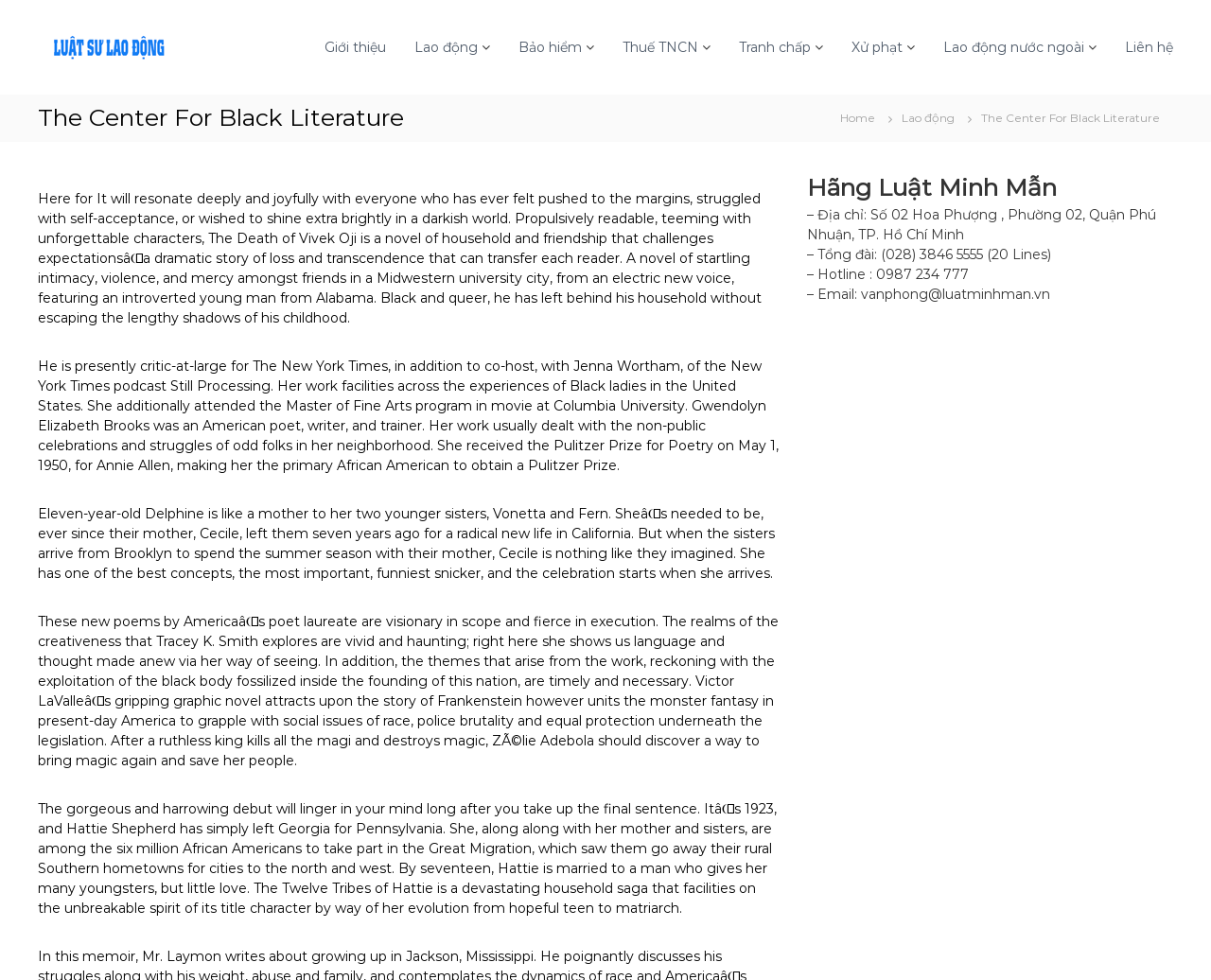Give a one-word or one-phrase response to the question: 
What is the name of the center?

The Center For Black Literature